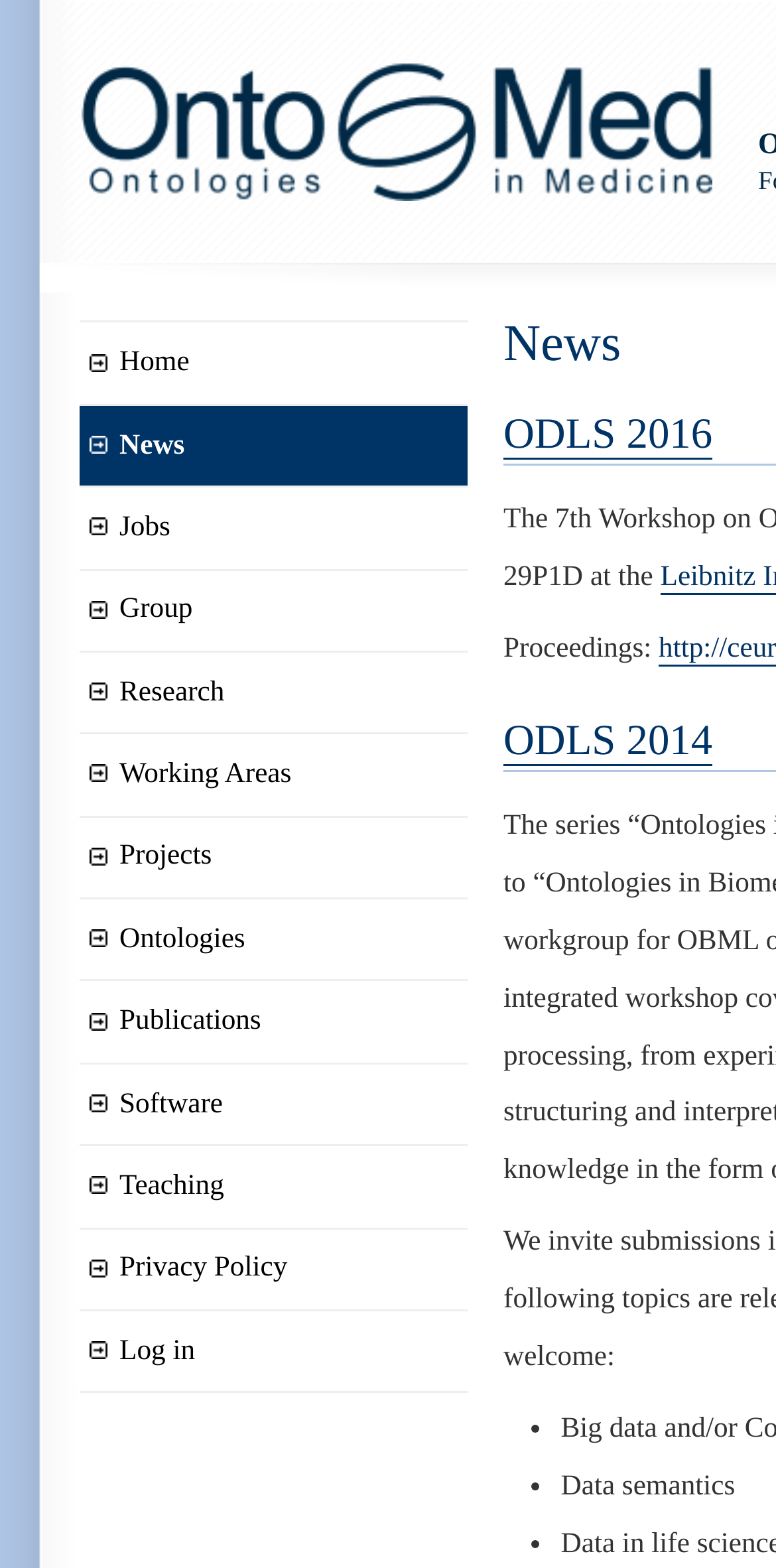Could you highlight the region that needs to be clicked to execute the instruction: "learn about data semantics"?

[0.723, 0.938, 0.947, 0.958]